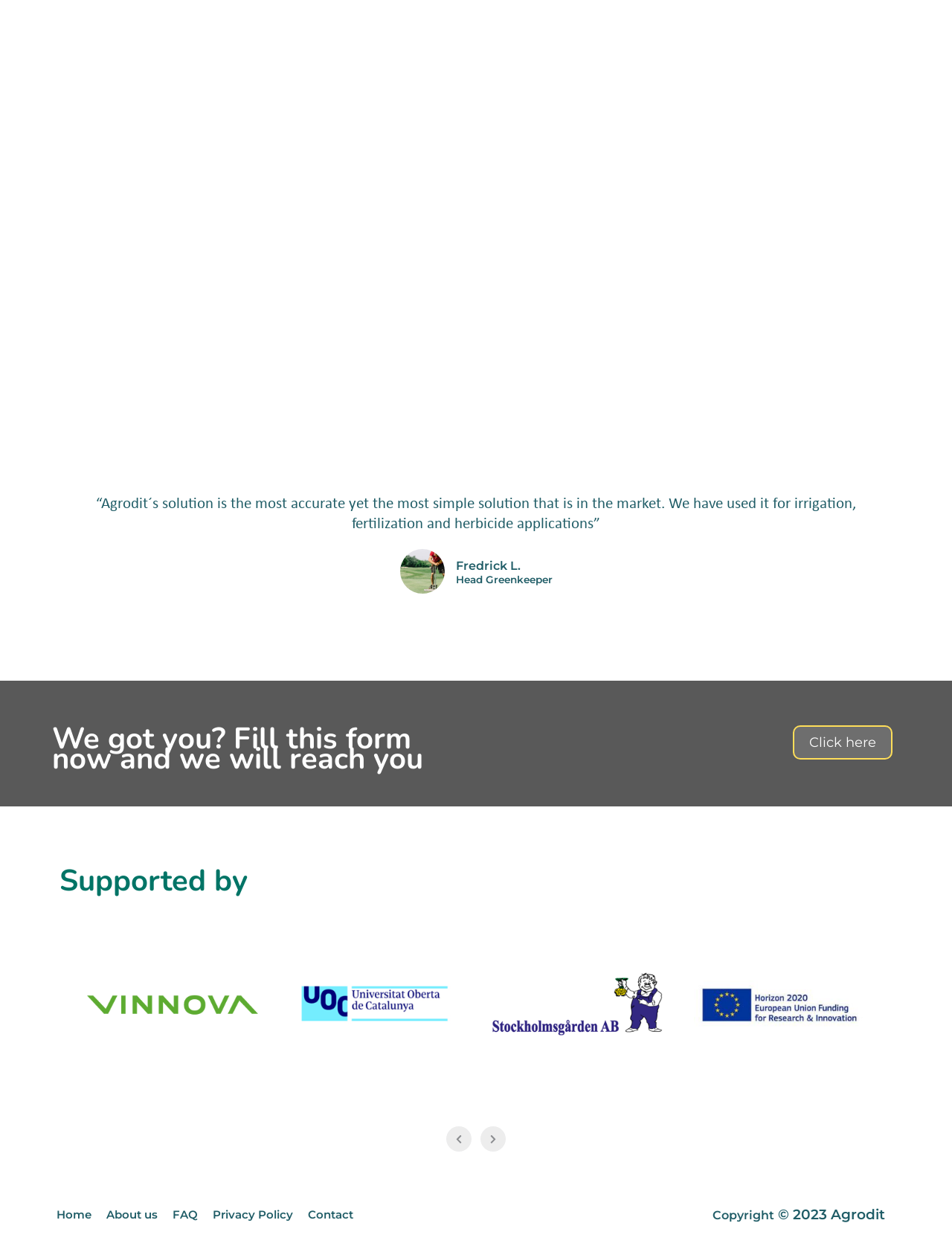Identify the bounding box for the given UI element using the description provided. Coordinates should be in the format (top-left x, top-left y, bottom-right x, bottom-right y) and must be between 0 and 1. Here is the description: Privacy Policy

[0.216, 0.954, 0.316, 0.982]